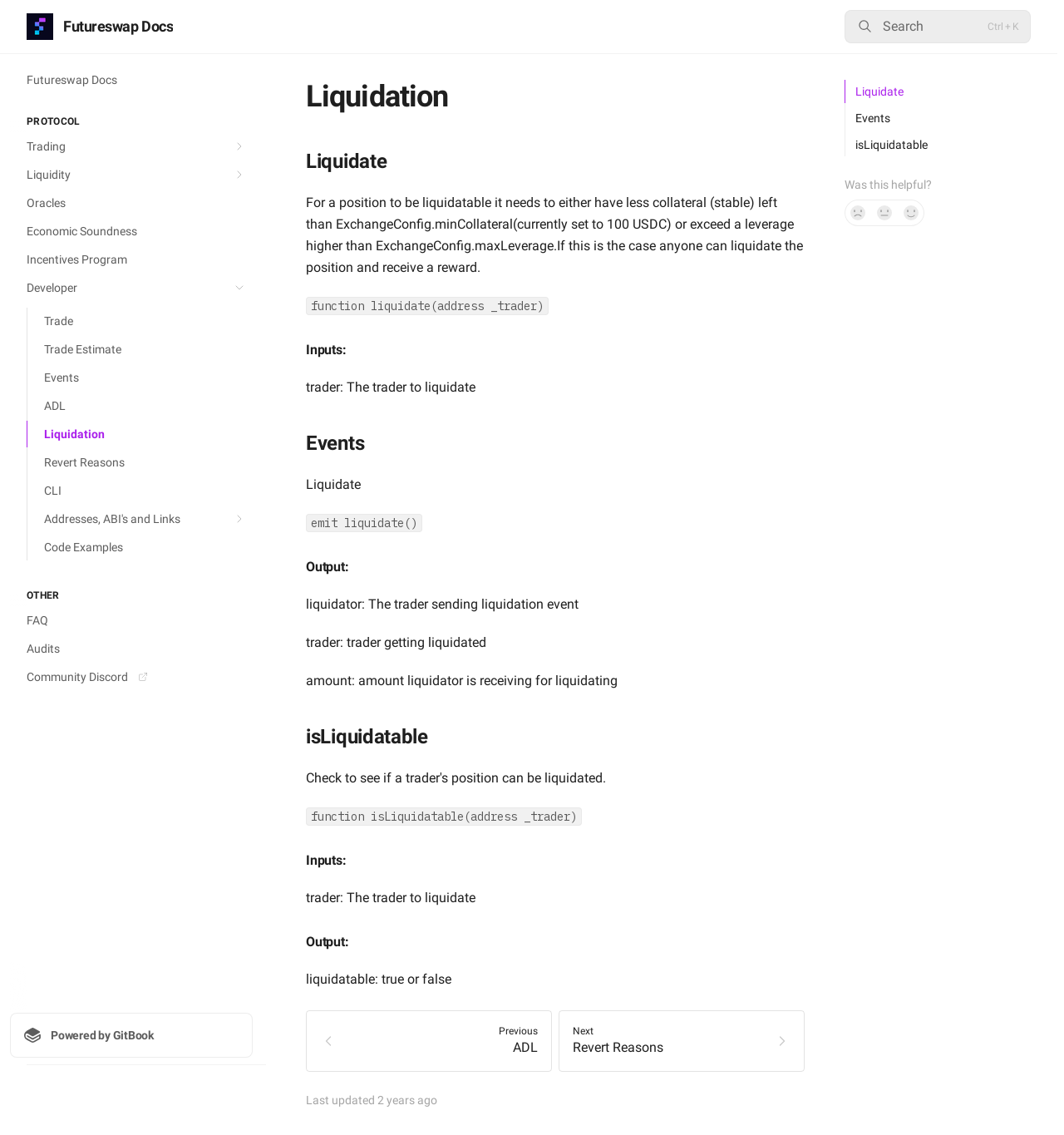What is the link to the previous page?
Respond to the question with a single word or phrase according to the image.

ADL